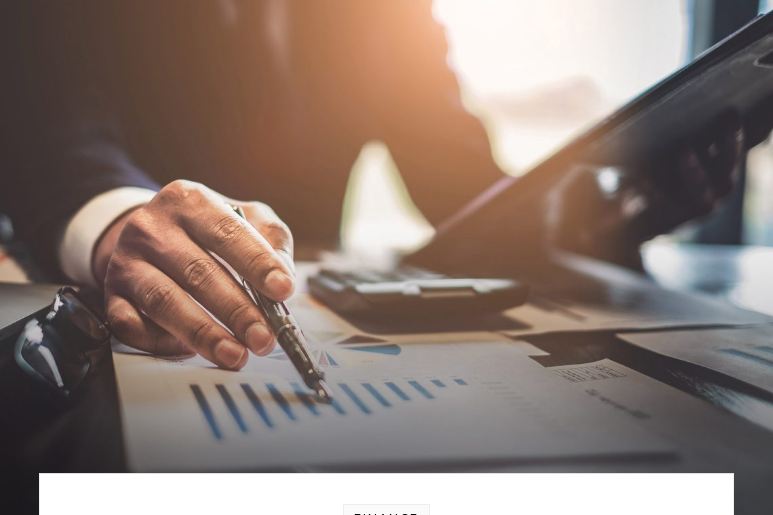Is the lighting in the image harsh?
Refer to the image and provide a concise answer in one word or phrase.

No